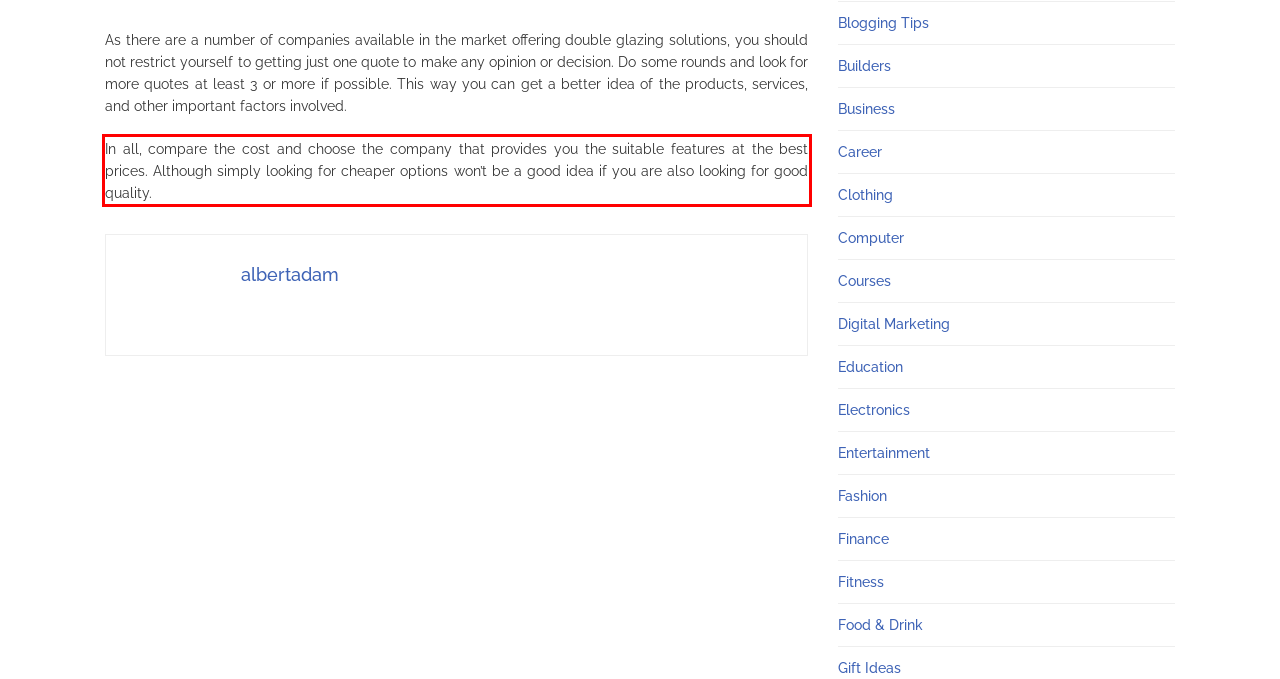Please examine the webpage screenshot containing a red bounding box and use OCR to recognize and output the text inside the red bounding box.

In all, compare the cost and choose the company that provides you the suitable features at the best prices. Although simply looking for cheaper options won’t be a good idea if you are also looking for good quality.